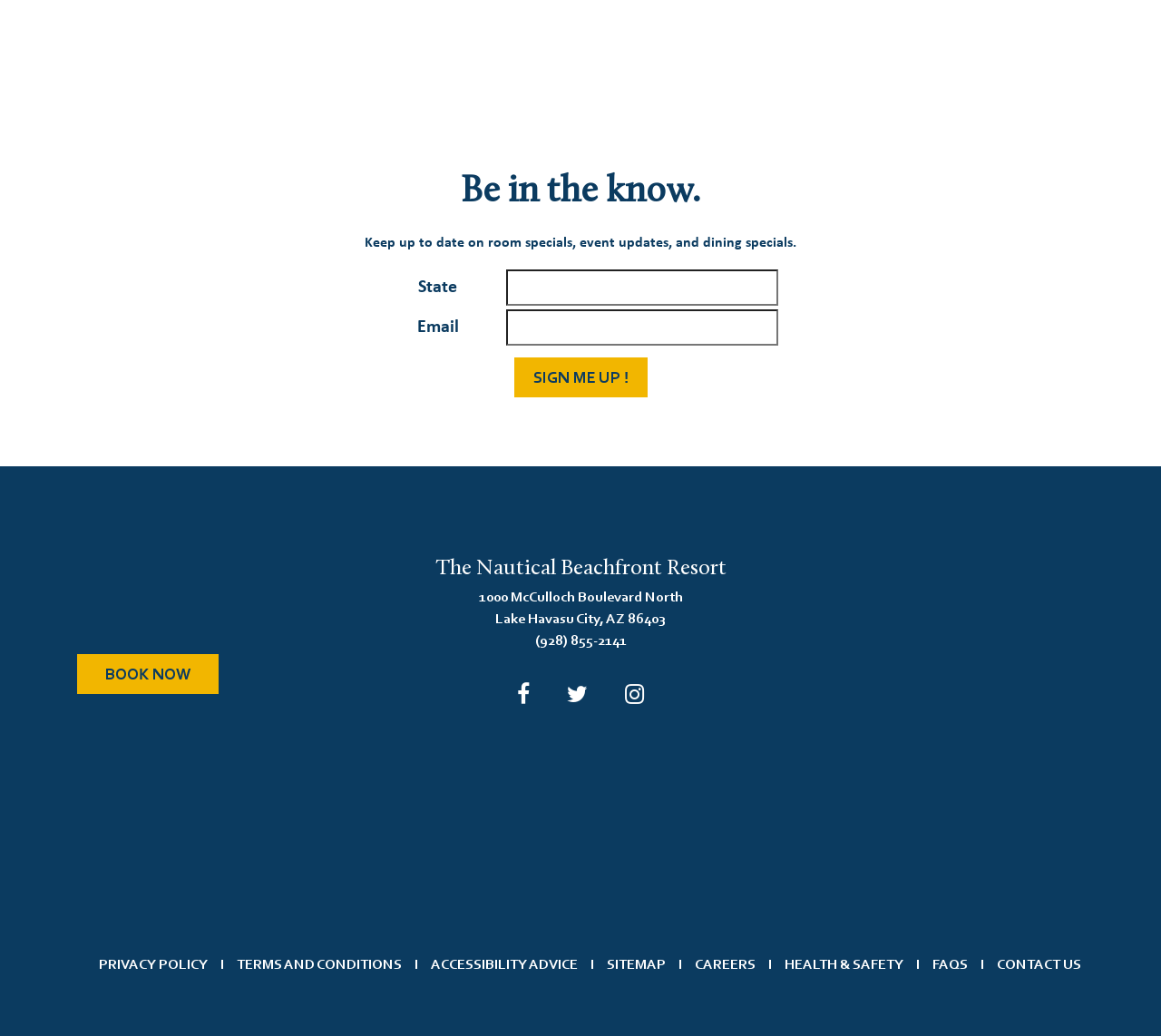Identify the bounding box coordinates for the region to click in order to carry out this instruction: "Enter email address". Provide the coordinates using four float numbers between 0 and 1, formatted as [left, top, right, bottom].

[0.436, 0.299, 0.67, 0.334]